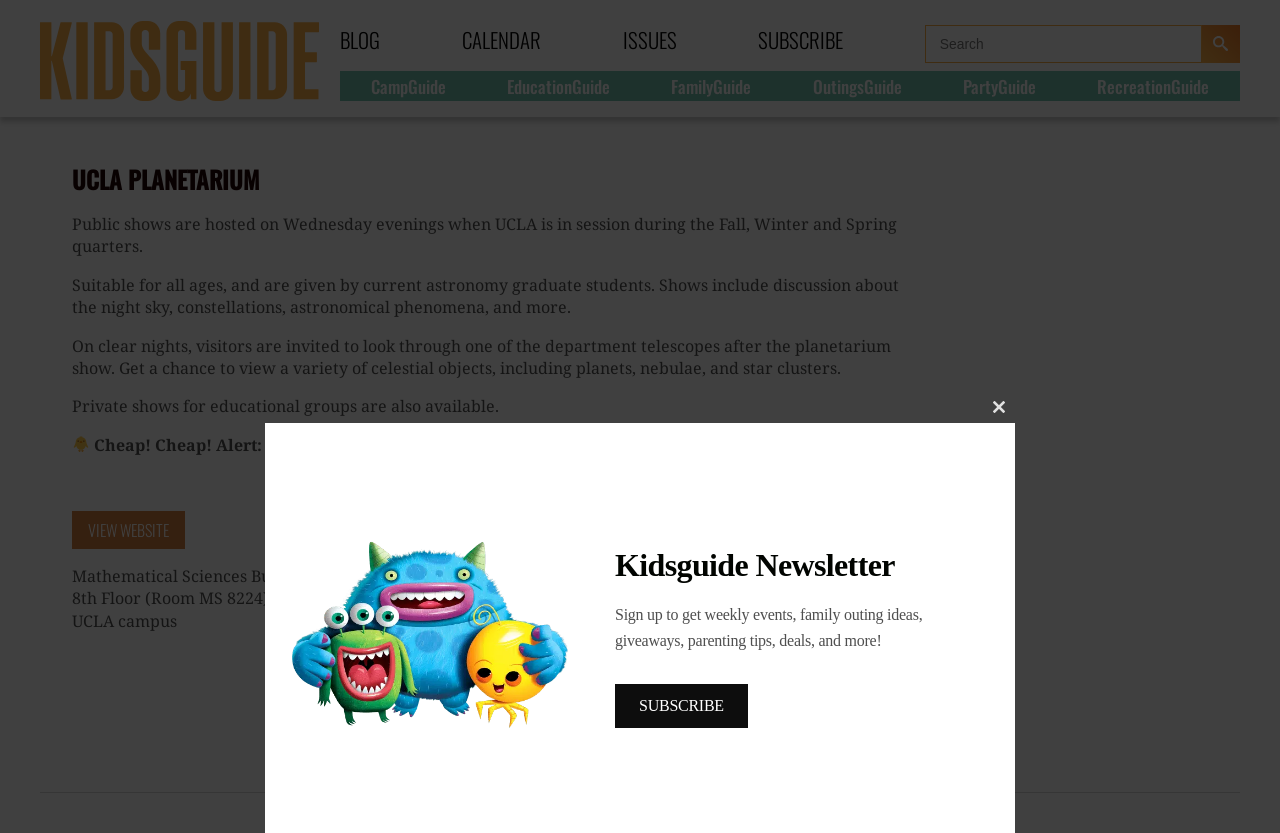Find the bounding box coordinates of the element's region that should be clicked in order to follow the given instruction: "Search for something". The coordinates should consist of four float numbers between 0 and 1, i.e., [left, top, right, bottom].

[0.723, 0.03, 0.939, 0.075]